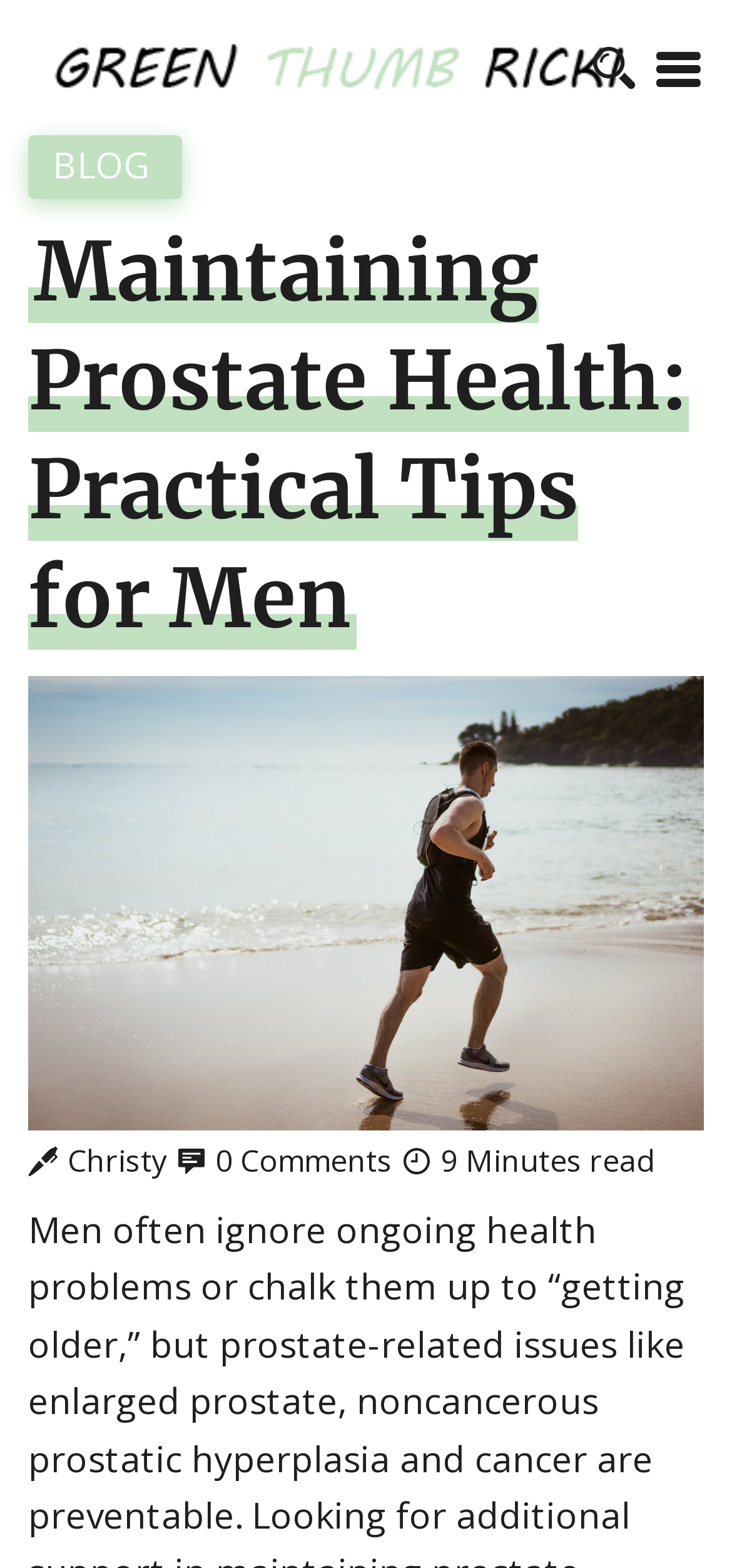Identify and provide the title of the webpage.

Maintaining Prostate Health: Practical Tips for Men